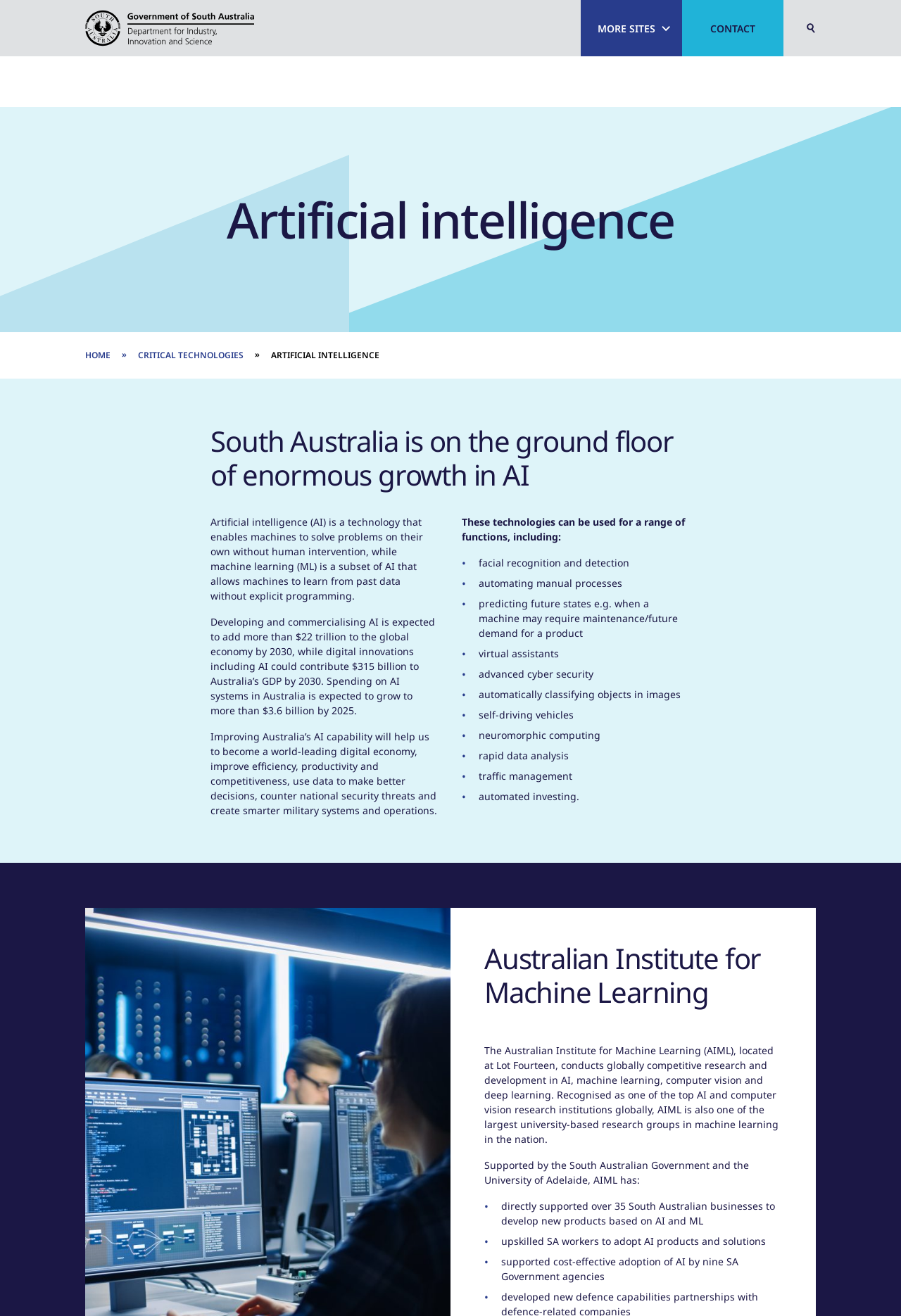Refer to the screenshot and give an in-depth answer to this question: What is the expected contribution of digital innovations to Australia's GDP by 2030?

I found the answer by reading the paragraph about the expected growth of AI, which states that 'digital innovations including AI could contribute $315 billion to Australia’s GDP by 2030'.